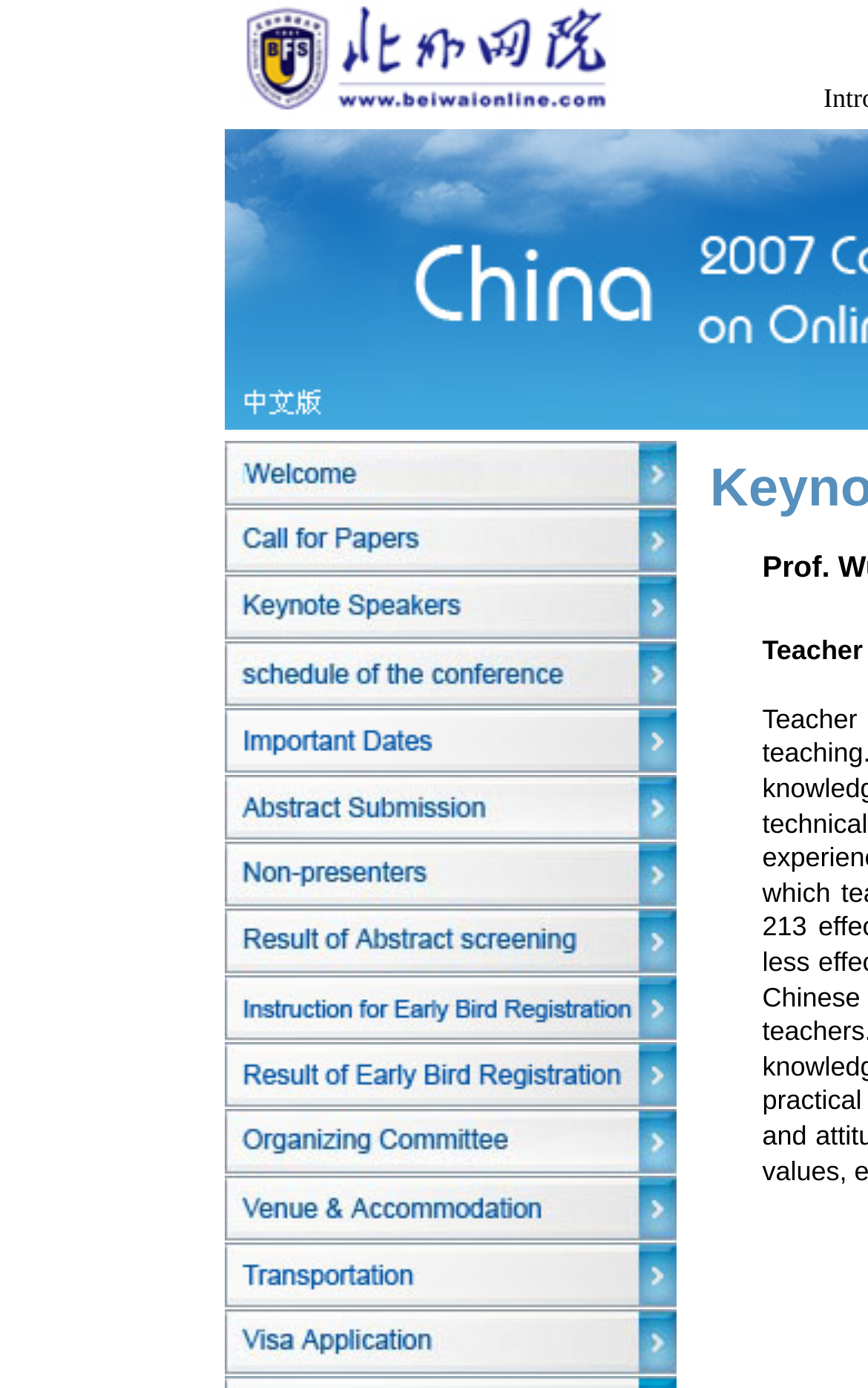What is the layout of the links on this webpage?
Answer the question with as much detail as you can, using the image as a reference.

The links on this webpage are arranged in a vertical list, with each link and its corresponding image element stacked on top of each other. This layout suggests that the links are meant to be browsed through in a sequential manner, perhaps to access different resources or abstracts related to the conference.